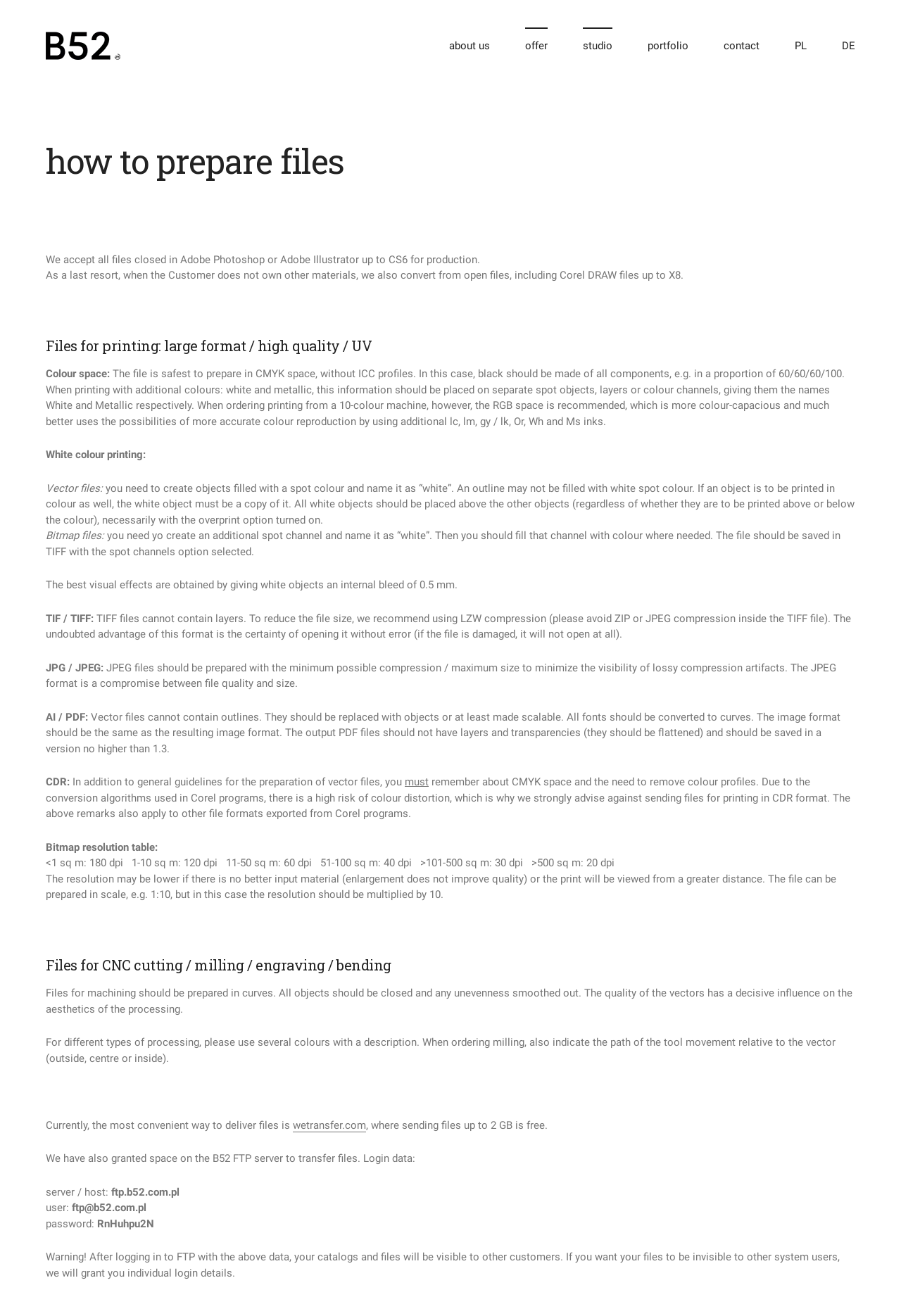Bounding box coordinates are specified in the format (top-left x, top-left y, bottom-right x, bottom-right y). All values are floating point numbers bounded between 0 and 1. Please provide the bounding box coordinate of the region this sentence describes: Food & Drink

None